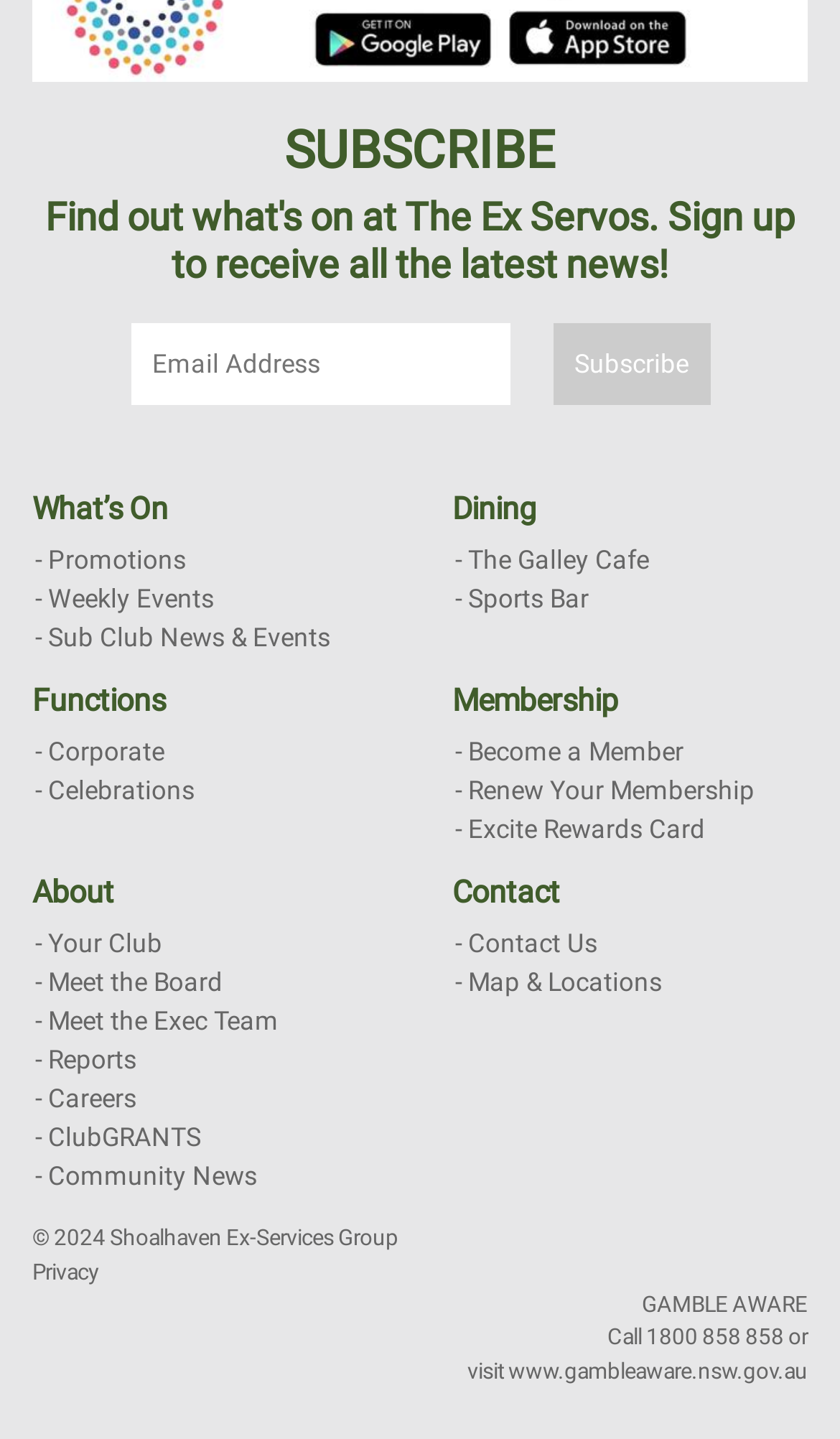Using the details from the image, please elaborate on the following question: What is the purpose of the 'Subscribe' section?

The 'Subscribe' section is located at the top of the webpage, with a heading 'SUBSCRIBE' and a description 'Find out what's on at The Ex Servos. Sign up to receive all the latest news!'. It contains a textbox for email address and a 'Subscribe' button, indicating that its purpose is to allow users to subscribe to receive the latest news.